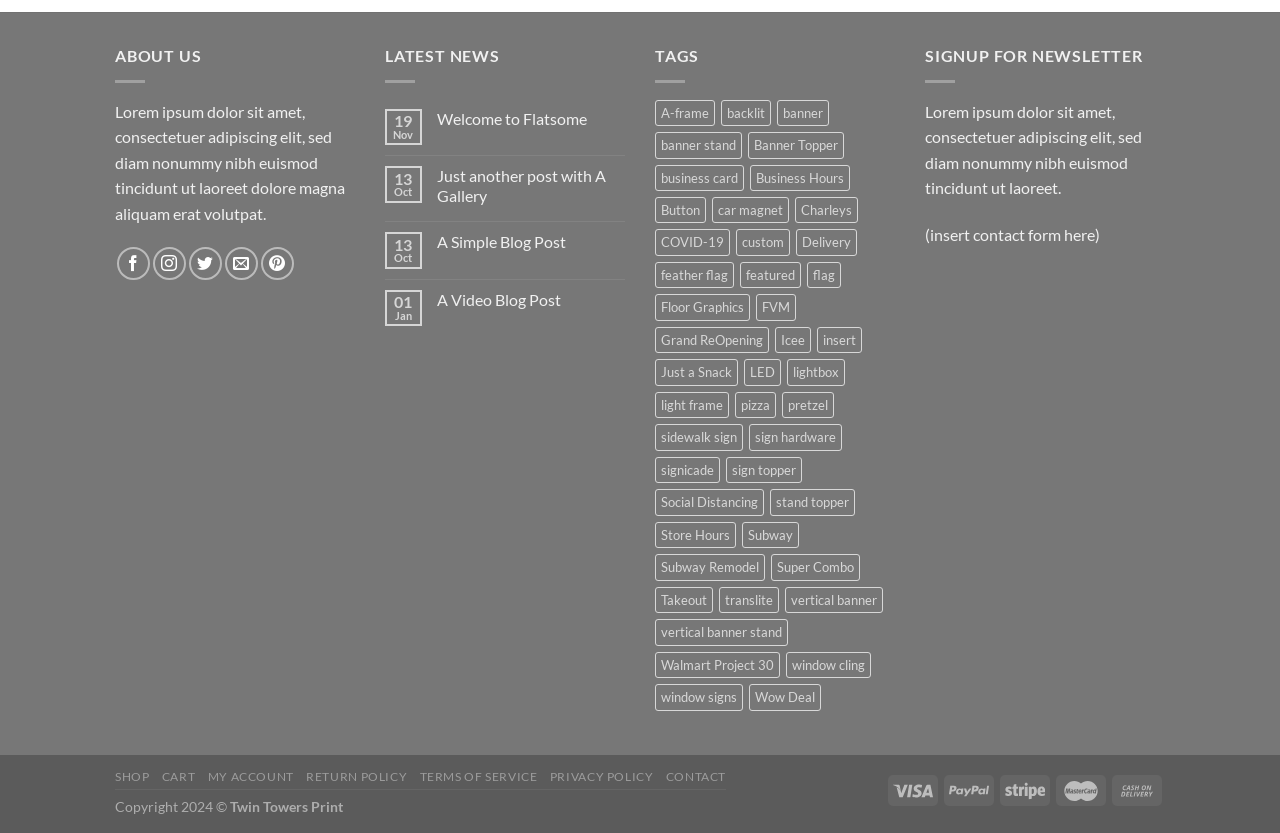Provide the bounding box coordinates for the UI element that is described as: "A-frame".

[0.512, 0.12, 0.559, 0.151]